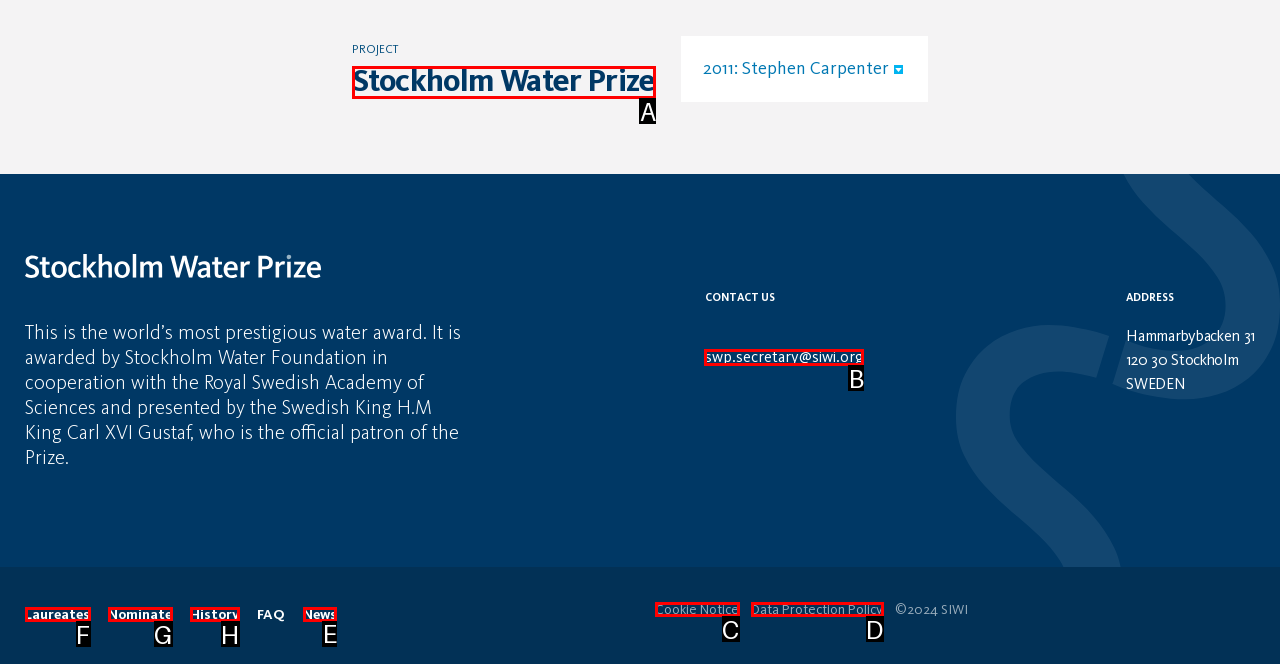Tell me which one HTML element I should click to complete the following task: Read the news Answer with the option's letter from the given choices directly.

E